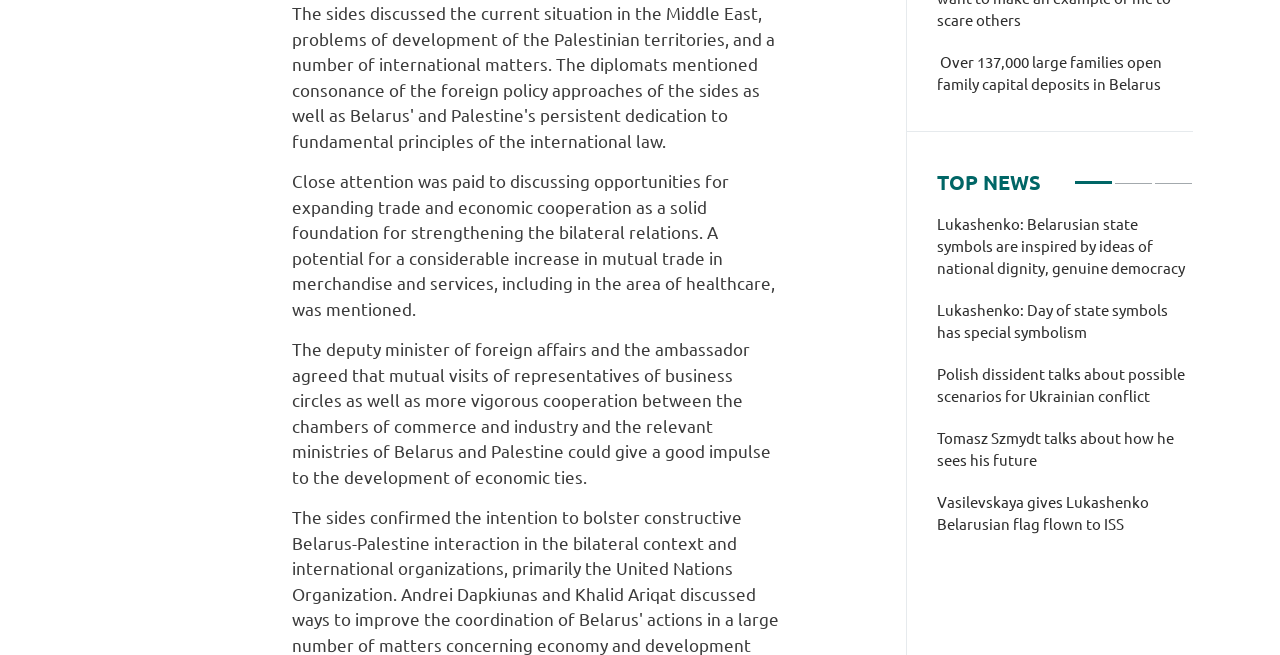Identify the bounding box for the UI element described as: "2". The coordinates should be four float numbers between 0 and 1, i.e., [left, top, right, bottom].

[0.871, 0.251, 0.9, 0.281]